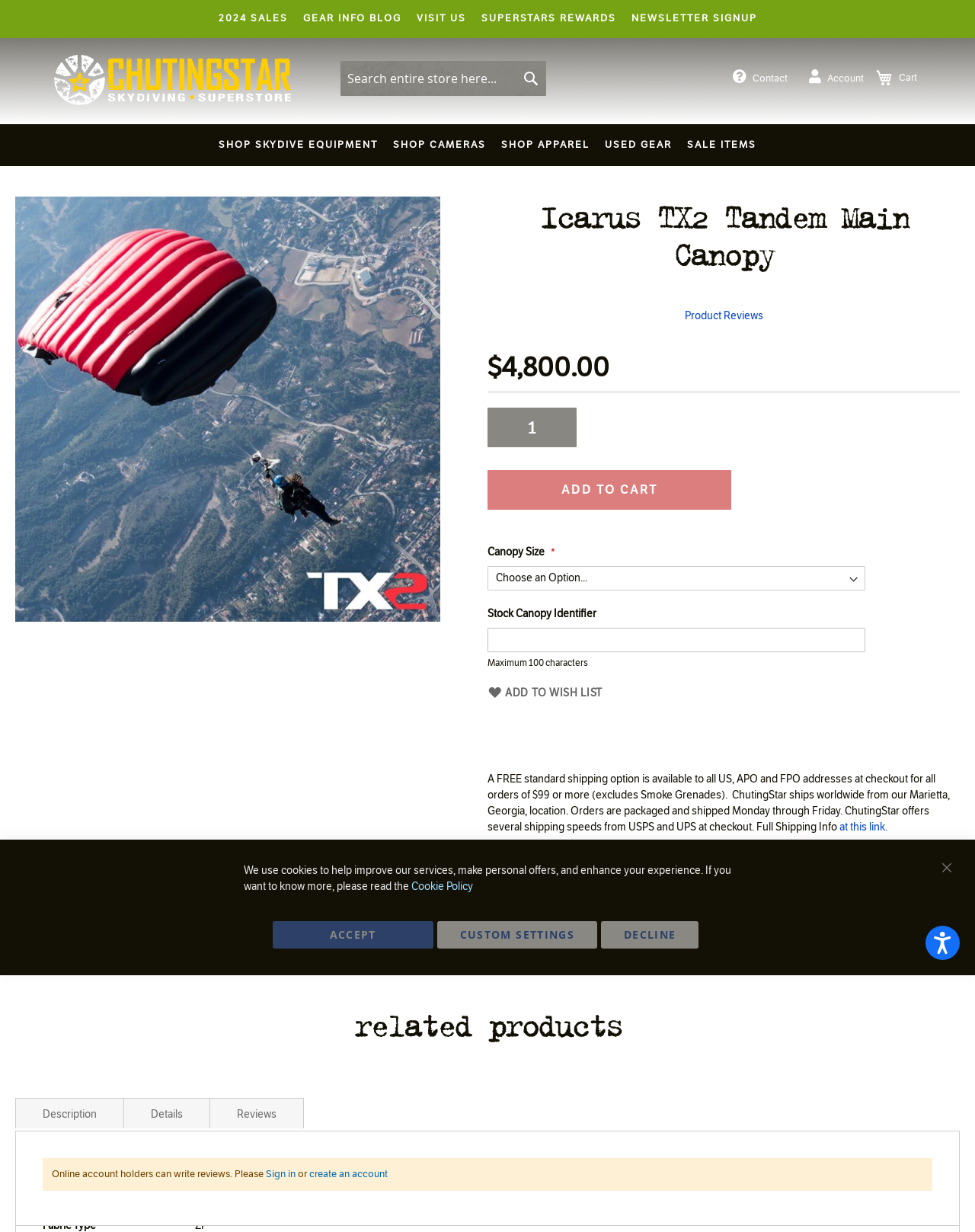Identify the bounding box of the HTML element described as: "Hearing Aid Comparison".

None